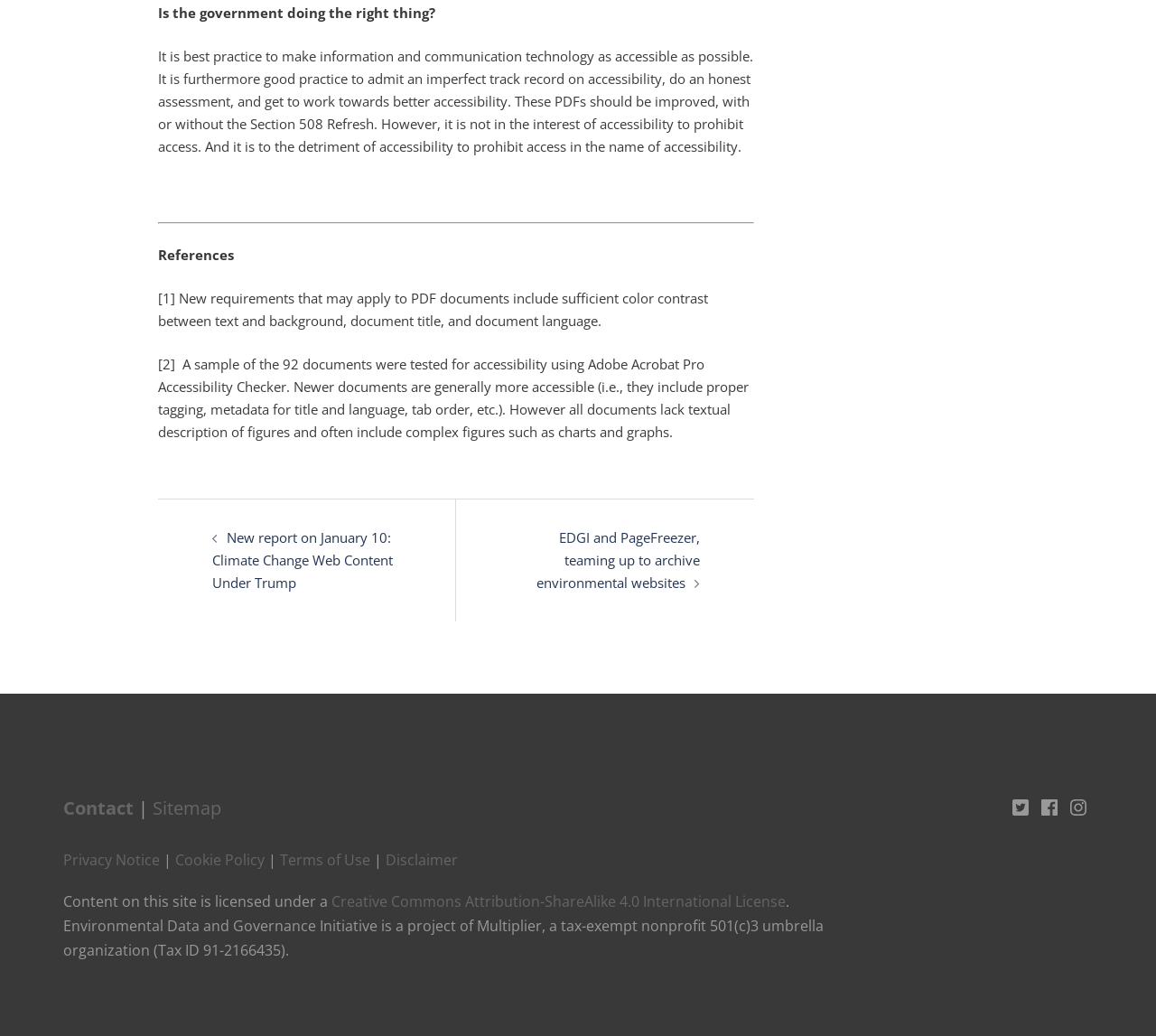Use a single word or phrase to answer the following:
What is the topic of the first paragraph?

Accessibility